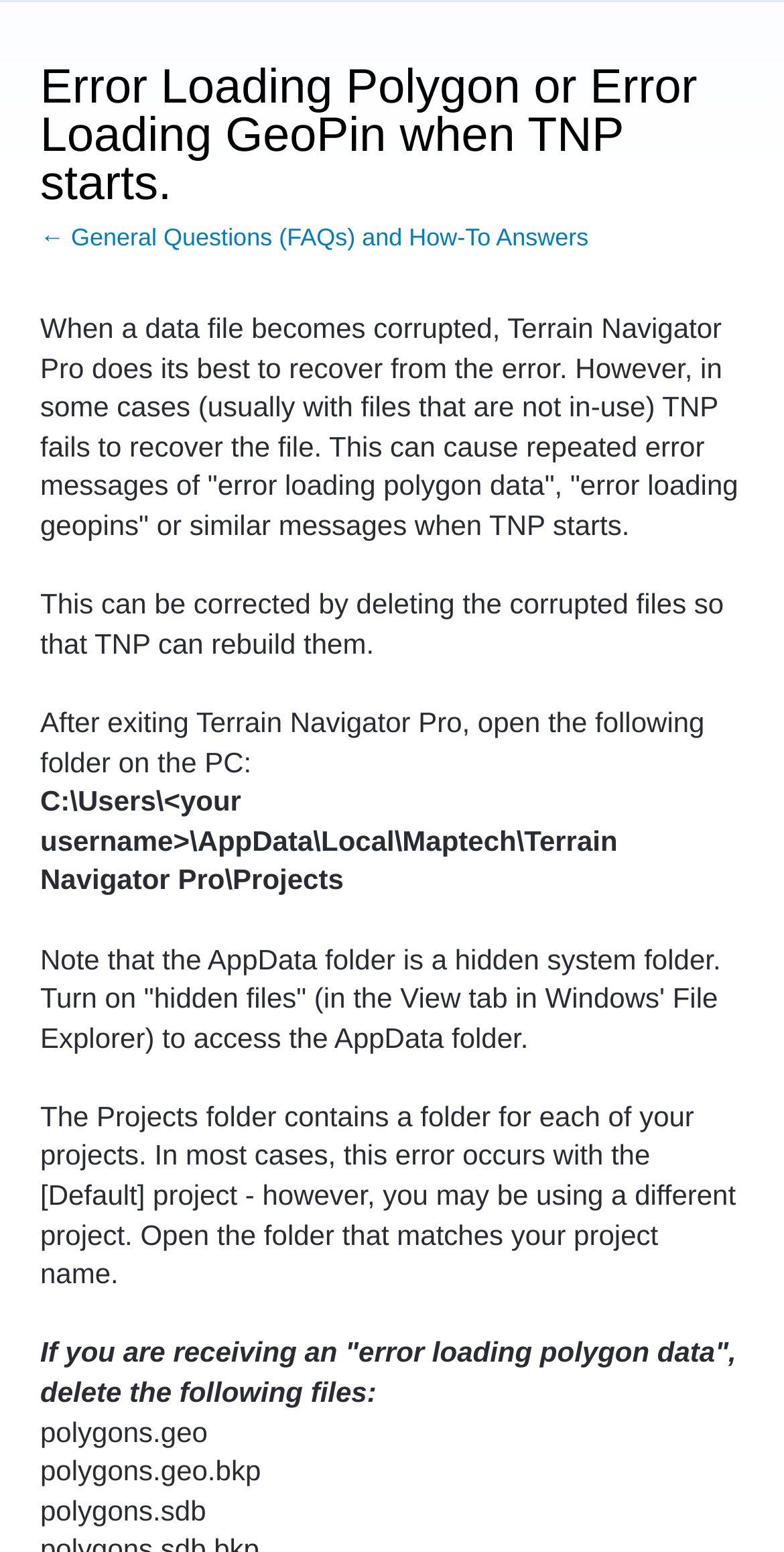Where is the Projects folder located?
From the details in the image, answer the question comprehensively.

The Projects folder is located in the AppData folder, which is a hidden system folder. To access it, you need to turn on 'hidden files' in the View tab in Windows' File Explorer.